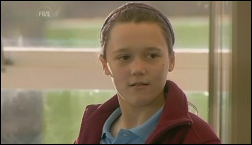Elaborate on the image by describing it in detail.

In this scene from the show "Neighbours," we see Sophie Ramsay, a young character known for her inquisitive nature and relatable struggles. She is depicted in a thoughtful moment, likely engaging in a significant conversation following key plot developments. Sophie's attire—a collared shirt under a maroon jacket—gives her a casual yet earnest appearance. The soft lighting in the background highlights her expression, suggesting a moment of reflection or decision-making. This episode captures the essence of youth and the challenges it brings, reflecting the intricate dynamics of relationships among the show's characters.